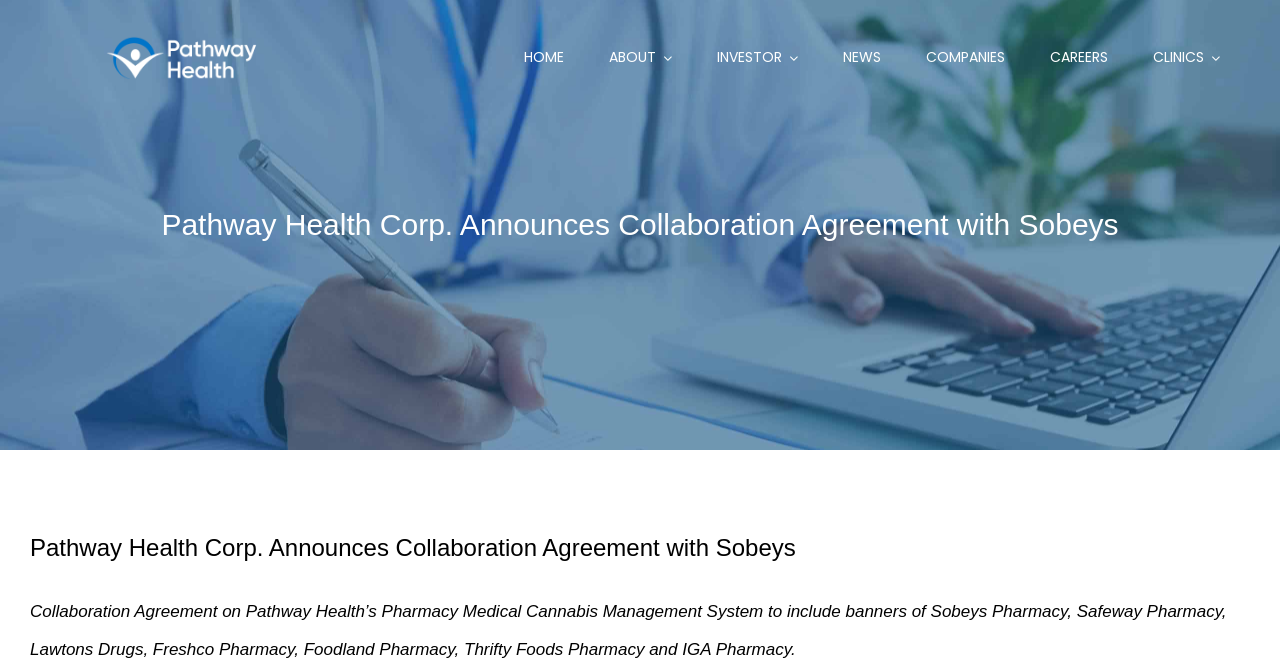Determine the bounding box coordinates of the clickable element to achieve the following action: 'Go to HOME page'. Provide the coordinates as four float values between 0 and 1, formatted as [left, top, right, bottom].

[0.409, 0.045, 0.441, 0.129]